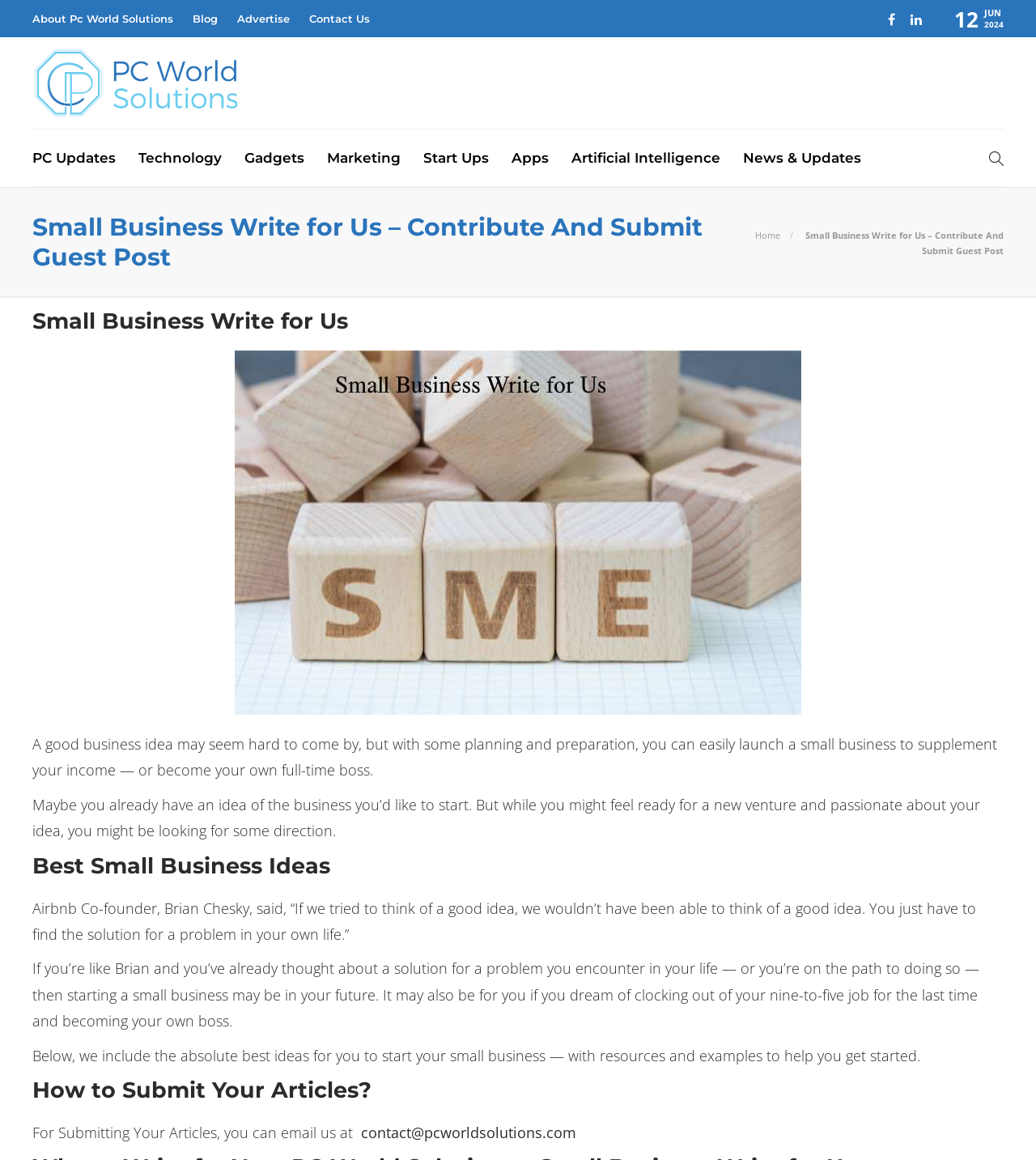Please answer the following question using a single word or phrase: What is the topic of the article 'Deciding Between In-House and Outsource IT Support'?

IT Support